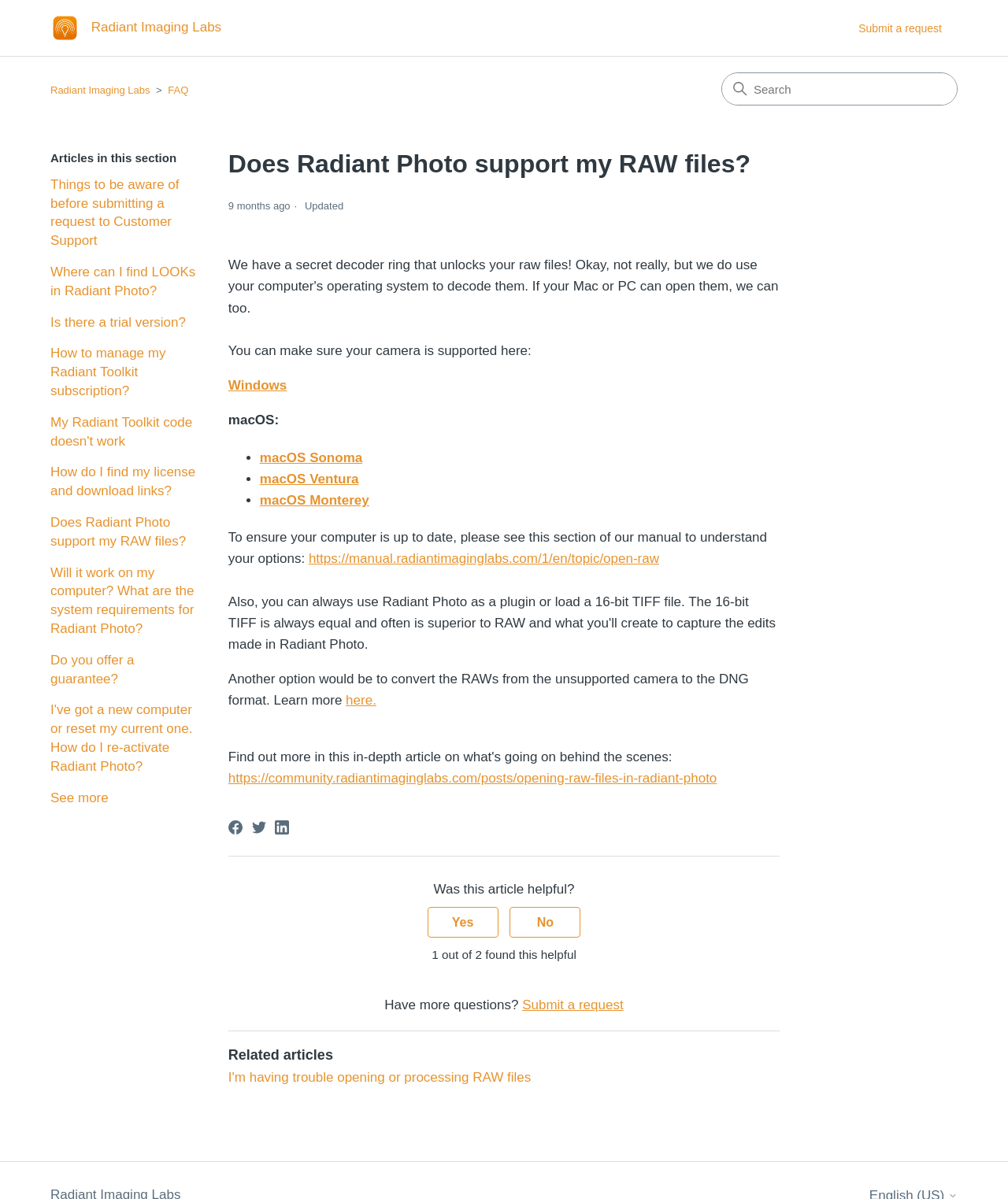Please extract and provide the main headline of the webpage.

Does Radiant Photo support my RAW files?